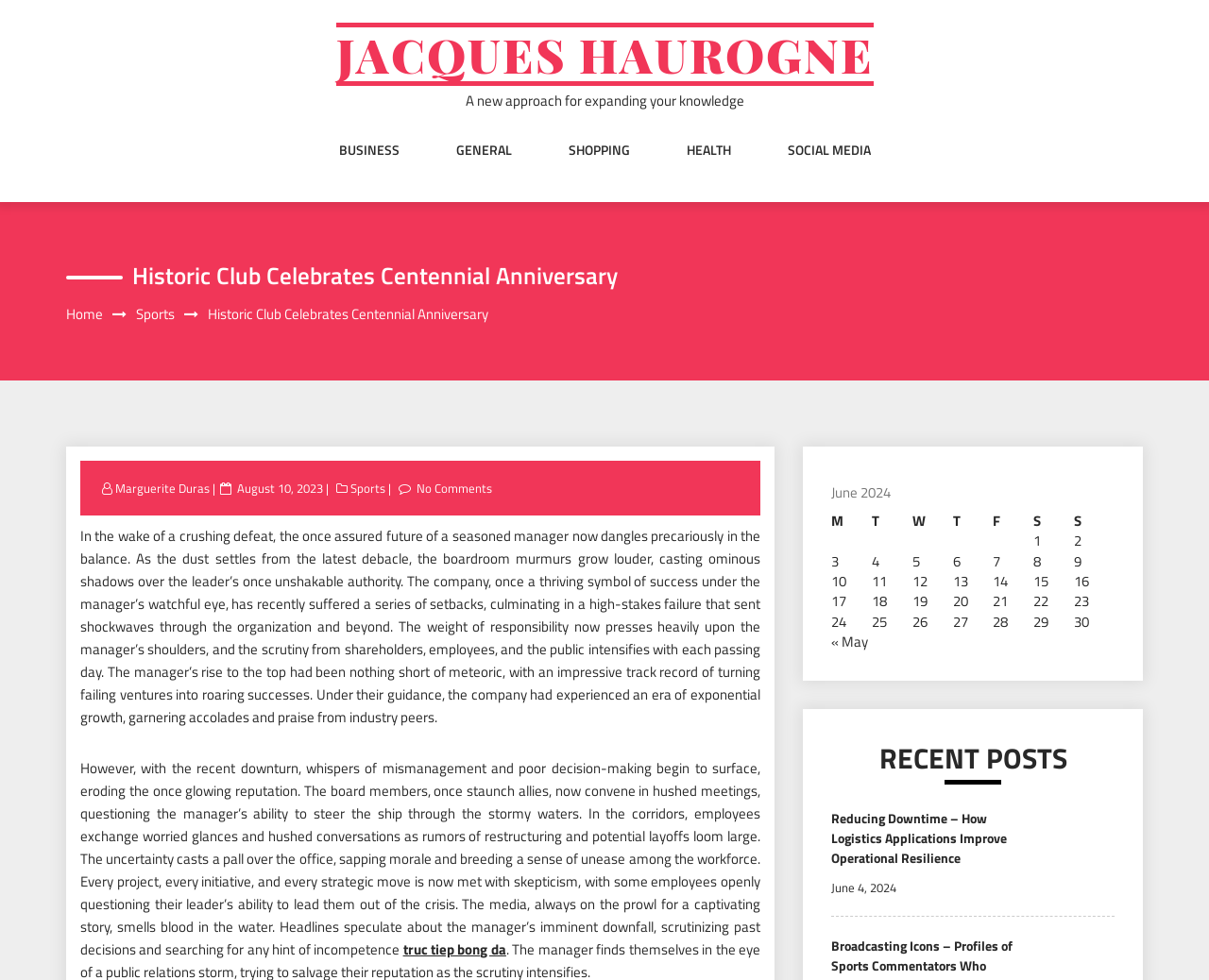Show the bounding box coordinates of the element that should be clicked to complete the task: "Click on the 'truc tiep bong da' link".

[0.333, 0.957, 0.419, 0.98]